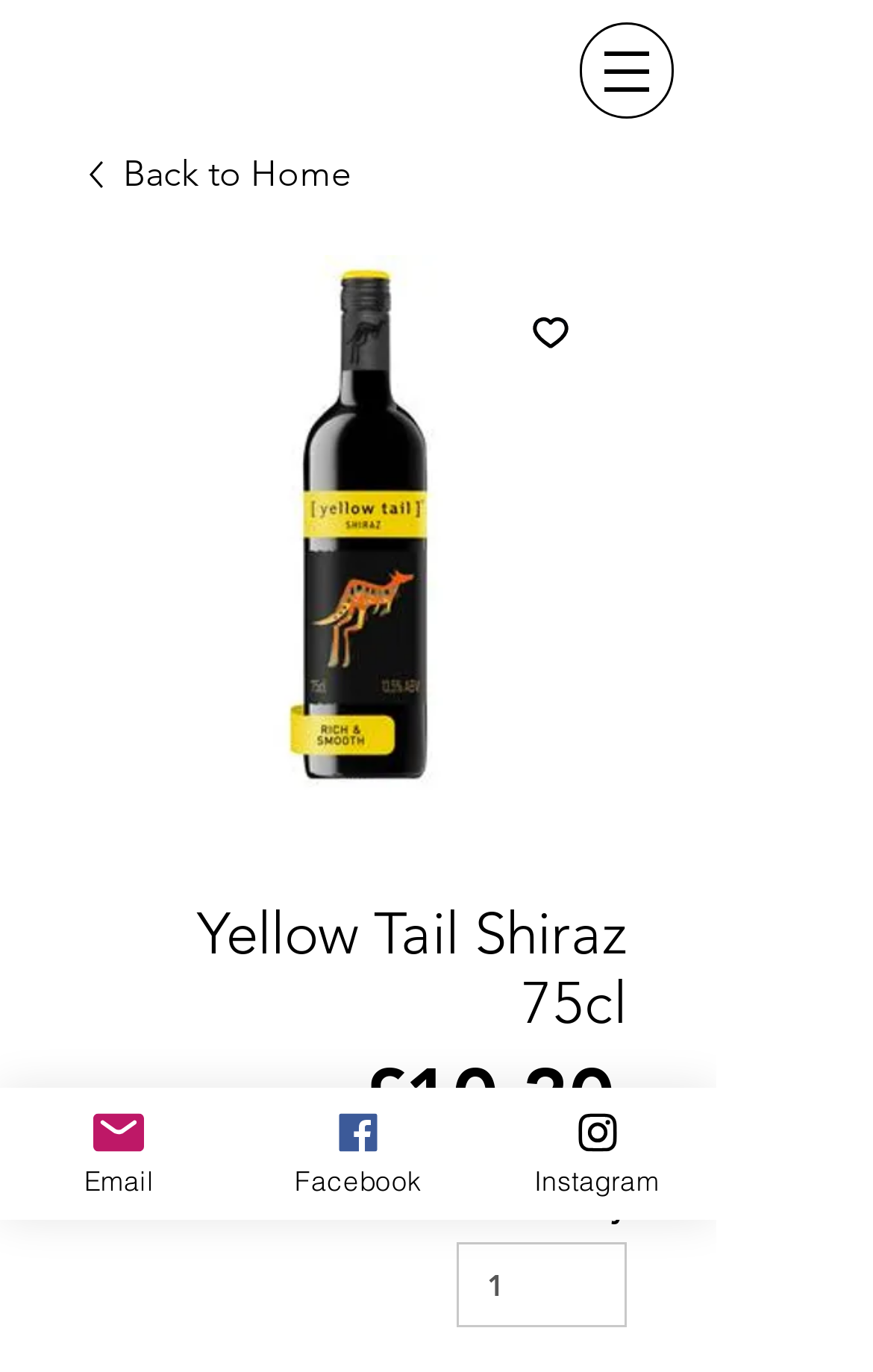Identify the main title of the webpage and generate its text content.

Yellow Tail Shiraz 75cl